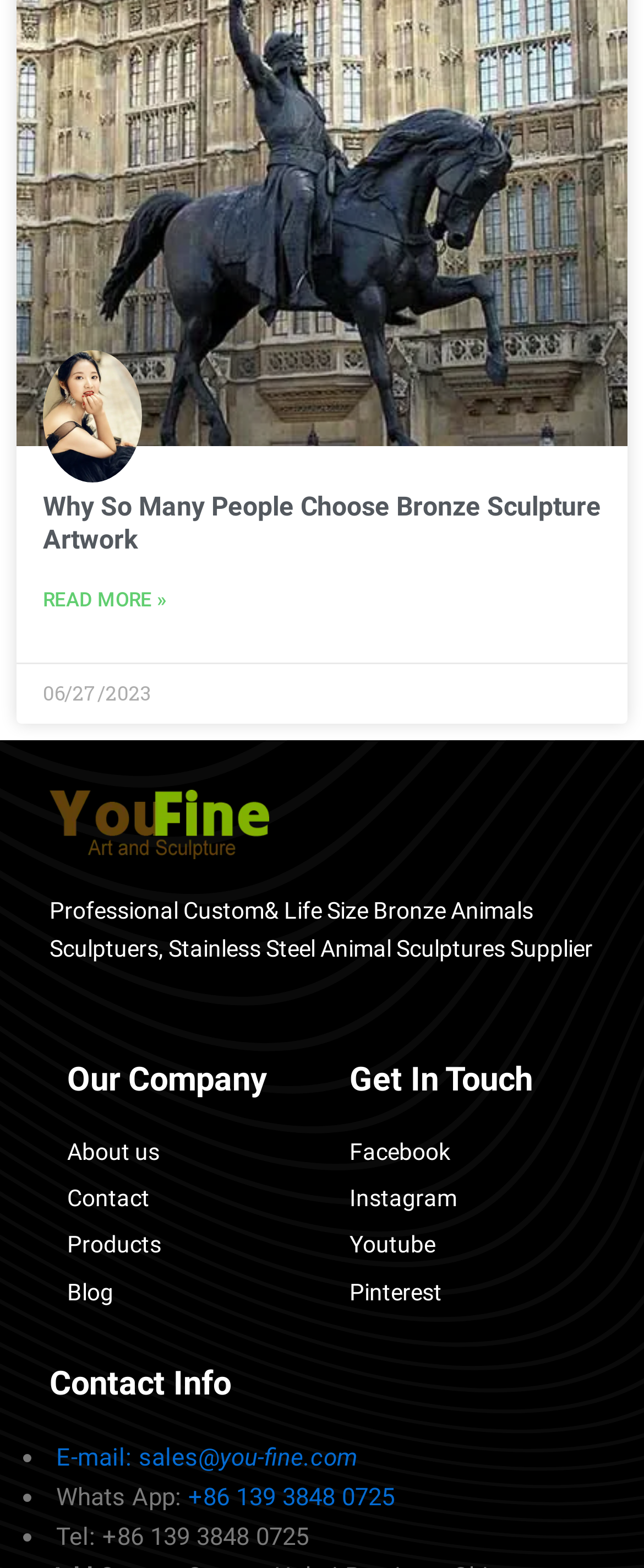What type of sculptures does the company specialize in?
Using the image, respond with a single word or phrase.

Bronze and Stainless Steel